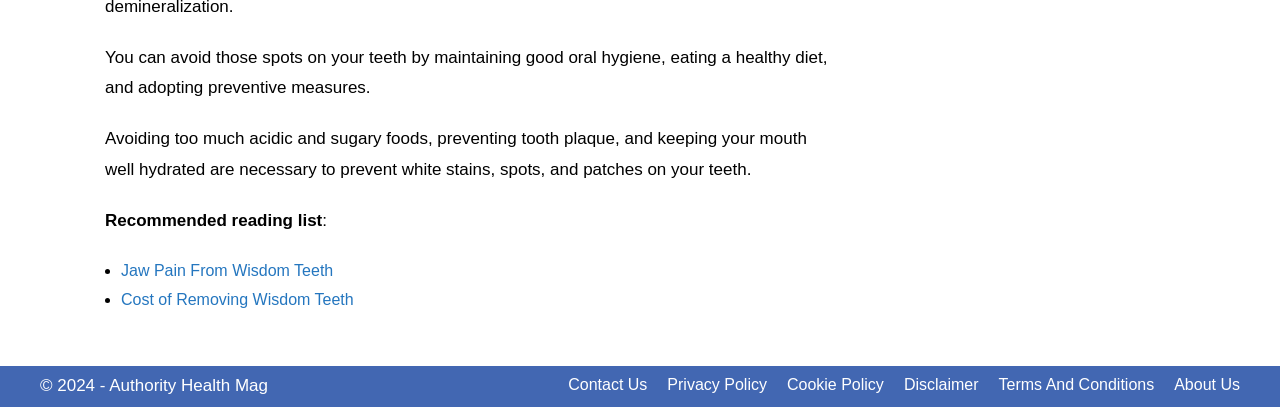Observe the image and answer the following question in detail: How many links are in the footer section?

The footer section is located at the bottom of the webpage and contains several links. These links are 'Contact Us', 'Privacy Policy', 'Cookie Policy', 'Disclaimer', 'Terms And Conditions', and 'About Us'. Therefore, there are 6 links in the footer section.